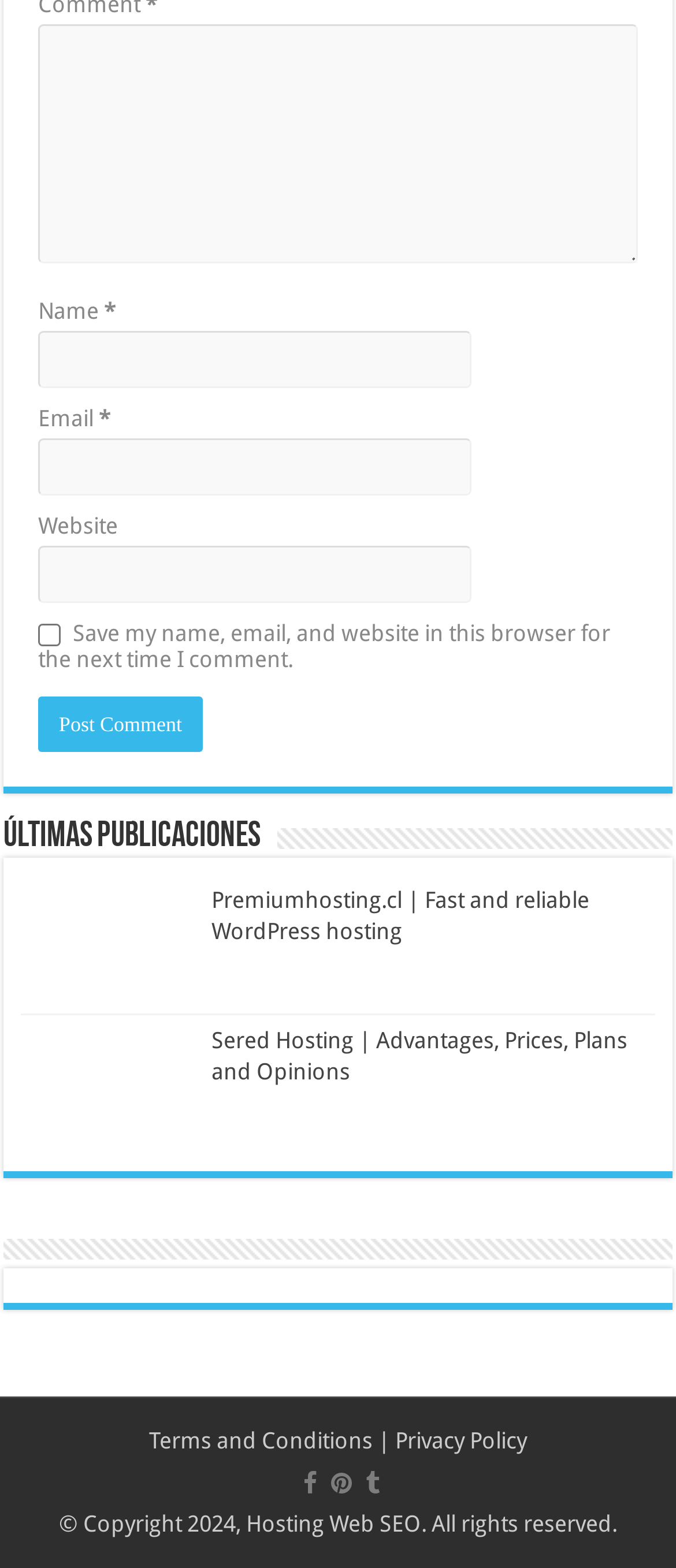Highlight the bounding box coordinates of the element that should be clicked to carry out the following instruction: "Type your name". The coordinates must be given as four float numbers ranging from 0 to 1, i.e., [left, top, right, bottom].

[0.056, 0.211, 0.697, 0.247]